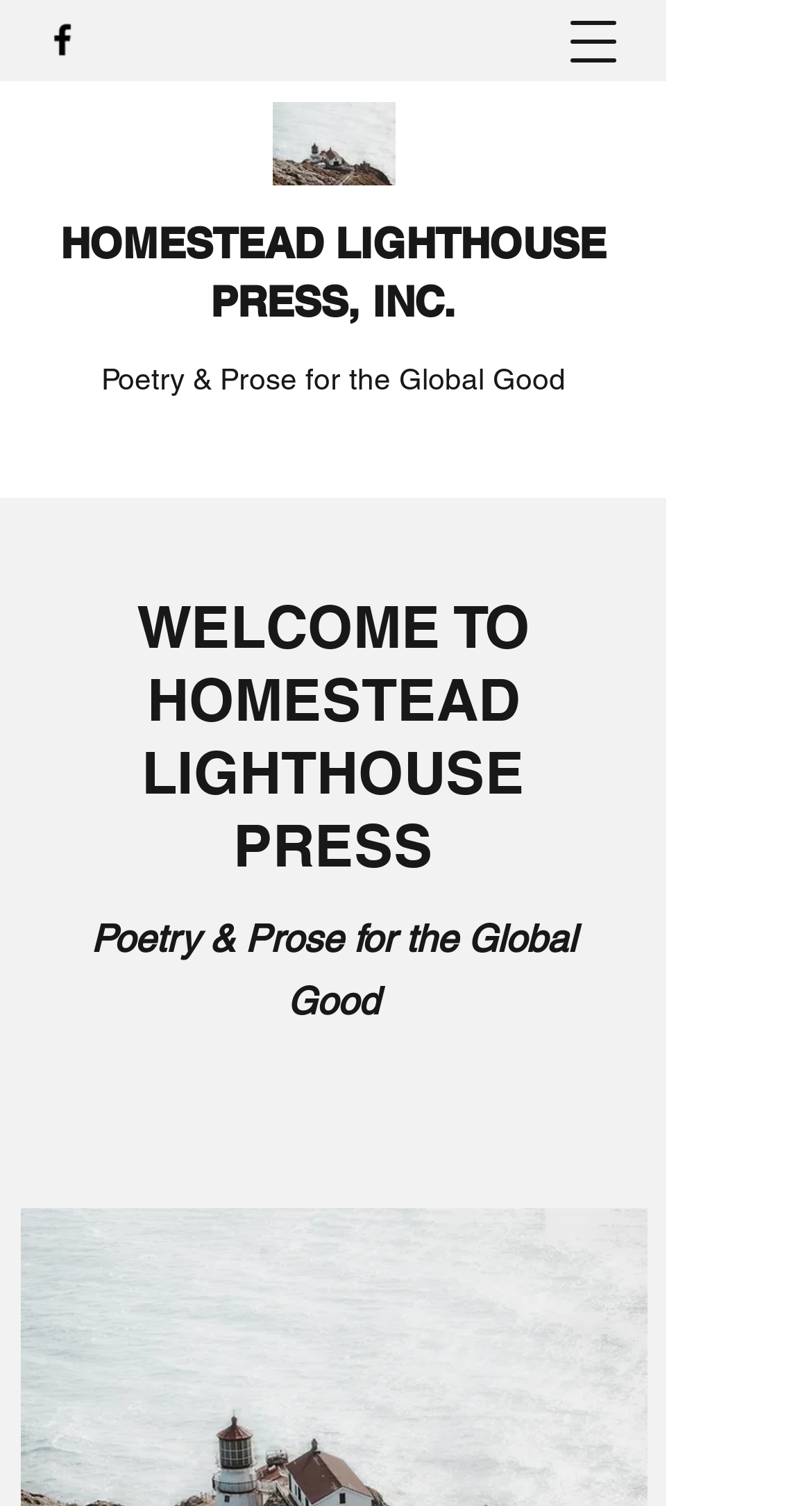Specify the bounding box coordinates (top-left x, top-left y, bottom-right x, bottom-right y) of the UI element in the screenshot that matches this description: HOMESTEAD LIGHTHOUSE PRESS, INC.

[0.074, 0.145, 0.746, 0.217]